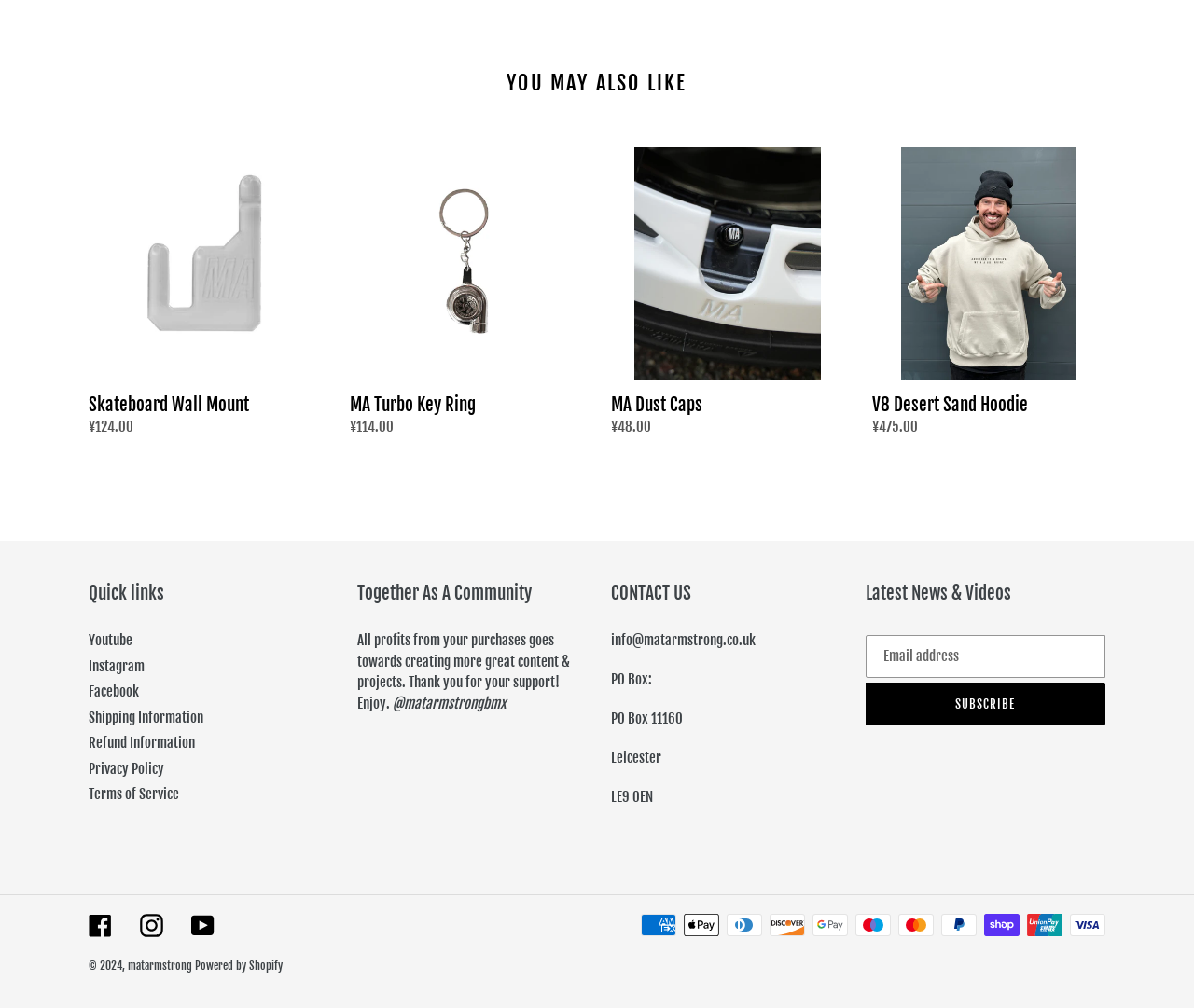Can you find the bounding box coordinates for the element that needs to be clicked to execute this instruction: "View the 'V8 Desert Sand Hoodie' product"? The coordinates should be given as four float numbers between 0 and 1, i.e., [left, top, right, bottom].

[0.73, 0.146, 0.926, 0.434]